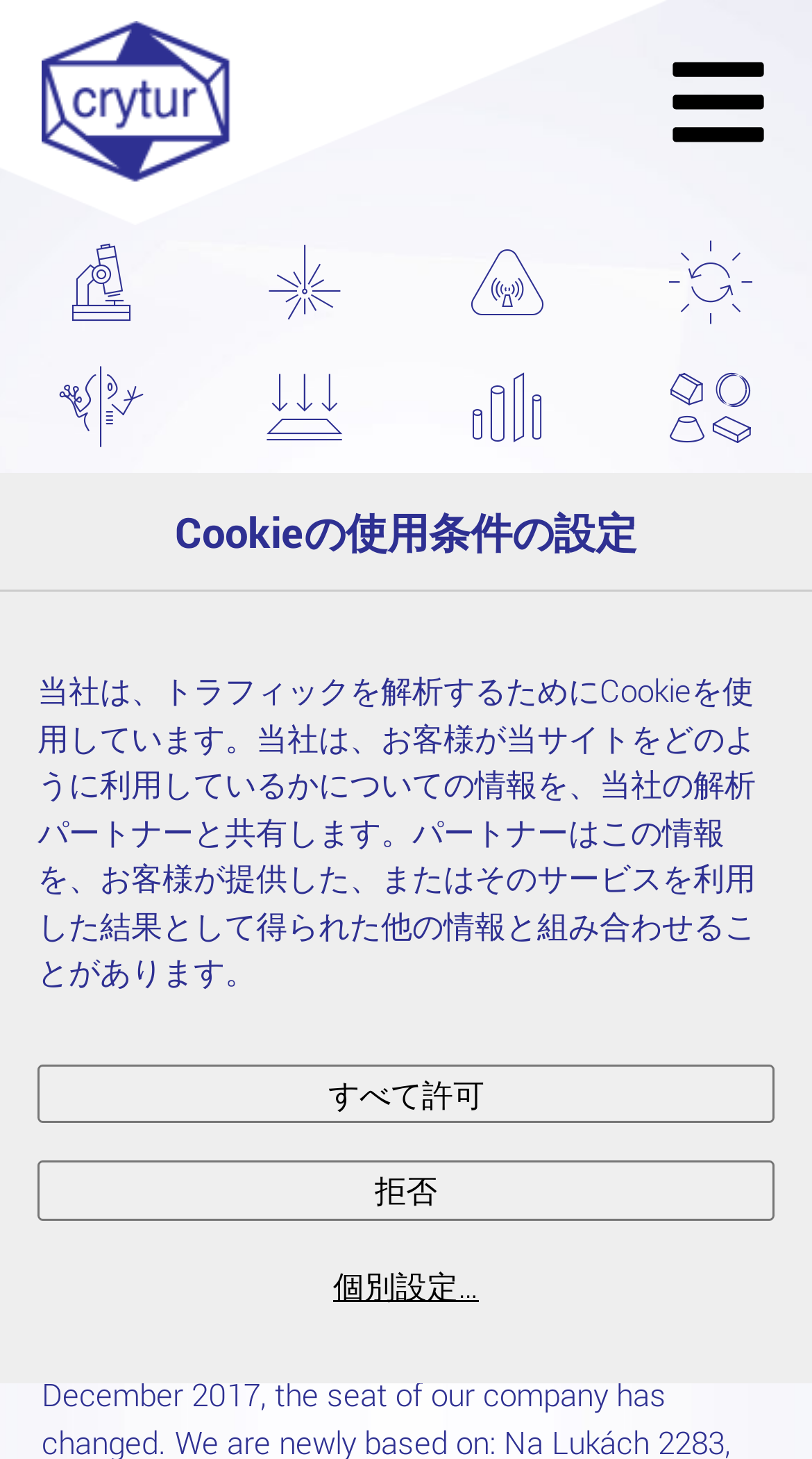Find the bounding box coordinates of the element I should click to carry out the following instruction: "Go to NEW PHOSPHOR FOR LASERS page".

[0.269, 0.533, 0.782, 0.618]